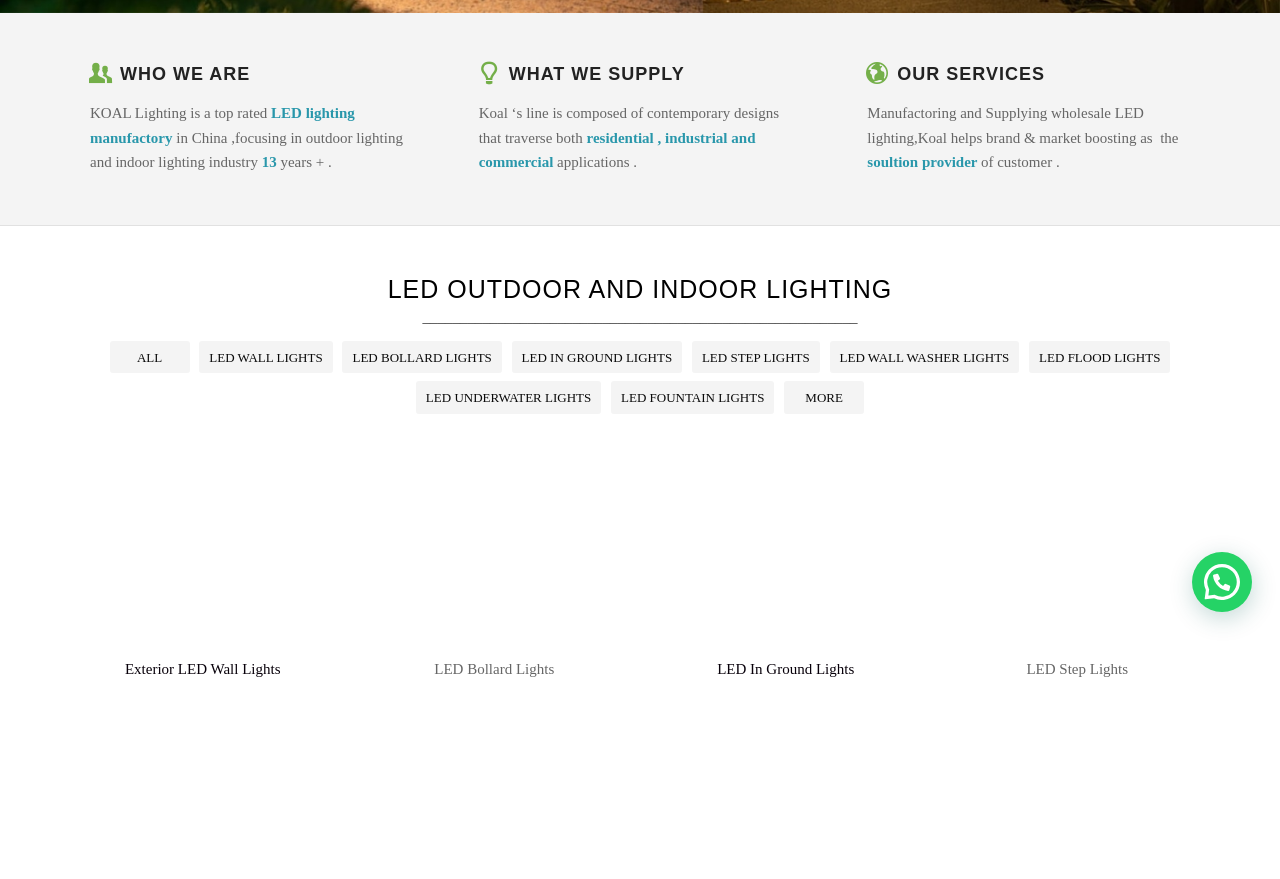Extract the bounding box coordinates for the HTML element that matches this description: "LED IN GROUND LIGHTS". The coordinates should be four float numbers between 0 and 1, i.e., [left, top, right, bottom].

[0.4, 0.387, 0.533, 0.425]